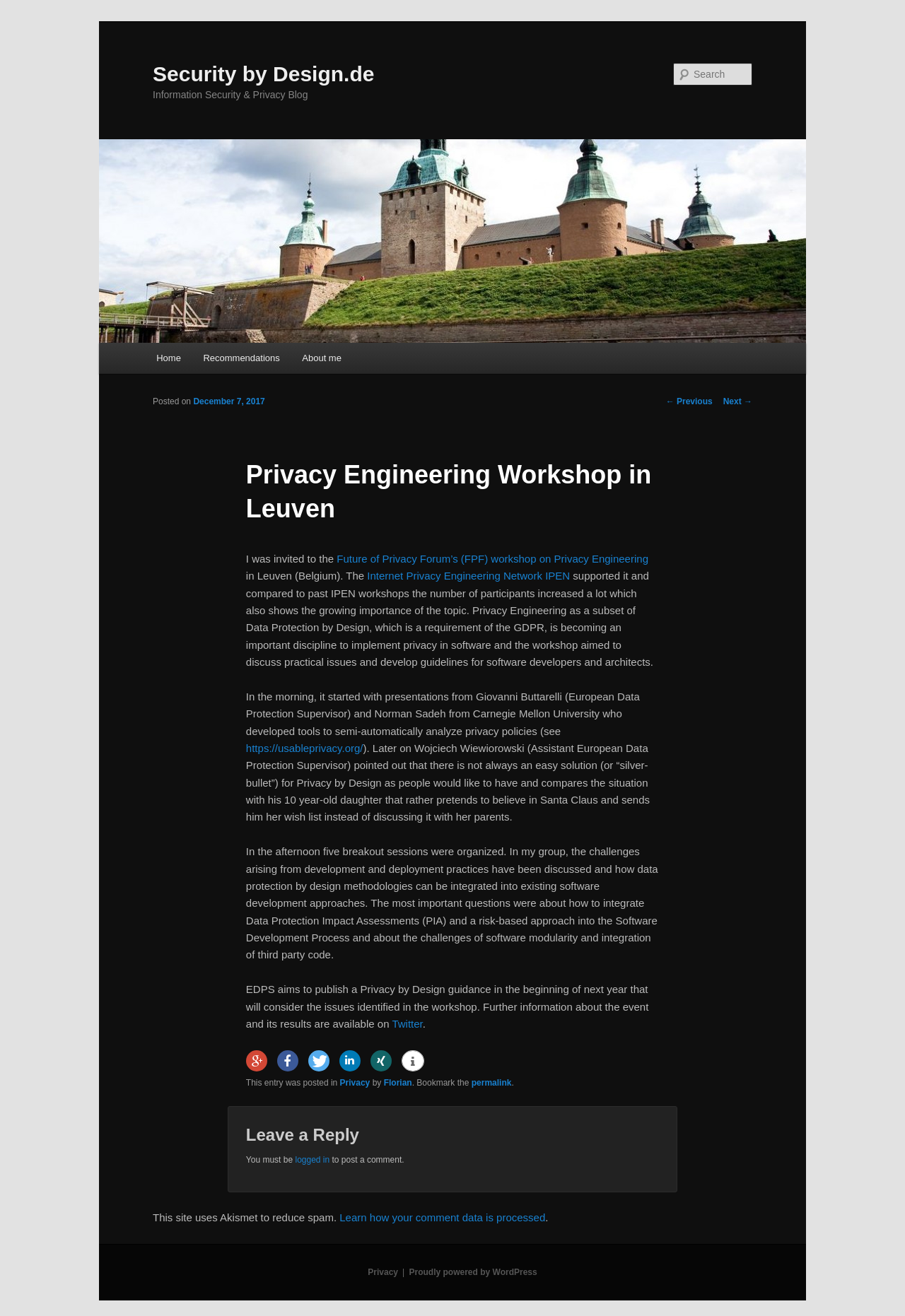Please find the bounding box for the UI element described by: "Internet Privacy Engineering Network IPEN".

[0.406, 0.433, 0.63, 0.442]